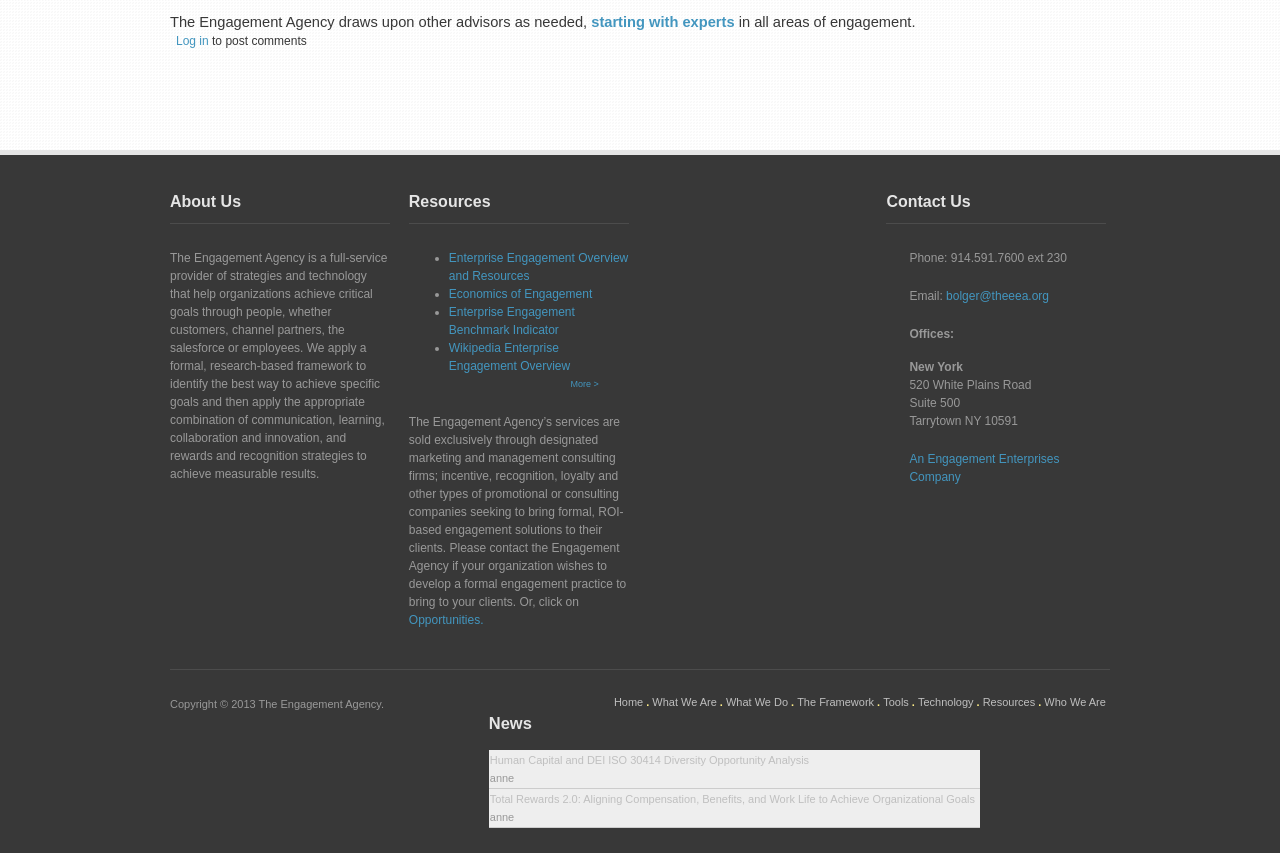Provide the bounding box coordinates for the UI element that is described as: "Who We Are".

[0.816, 0.816, 0.866, 0.83]